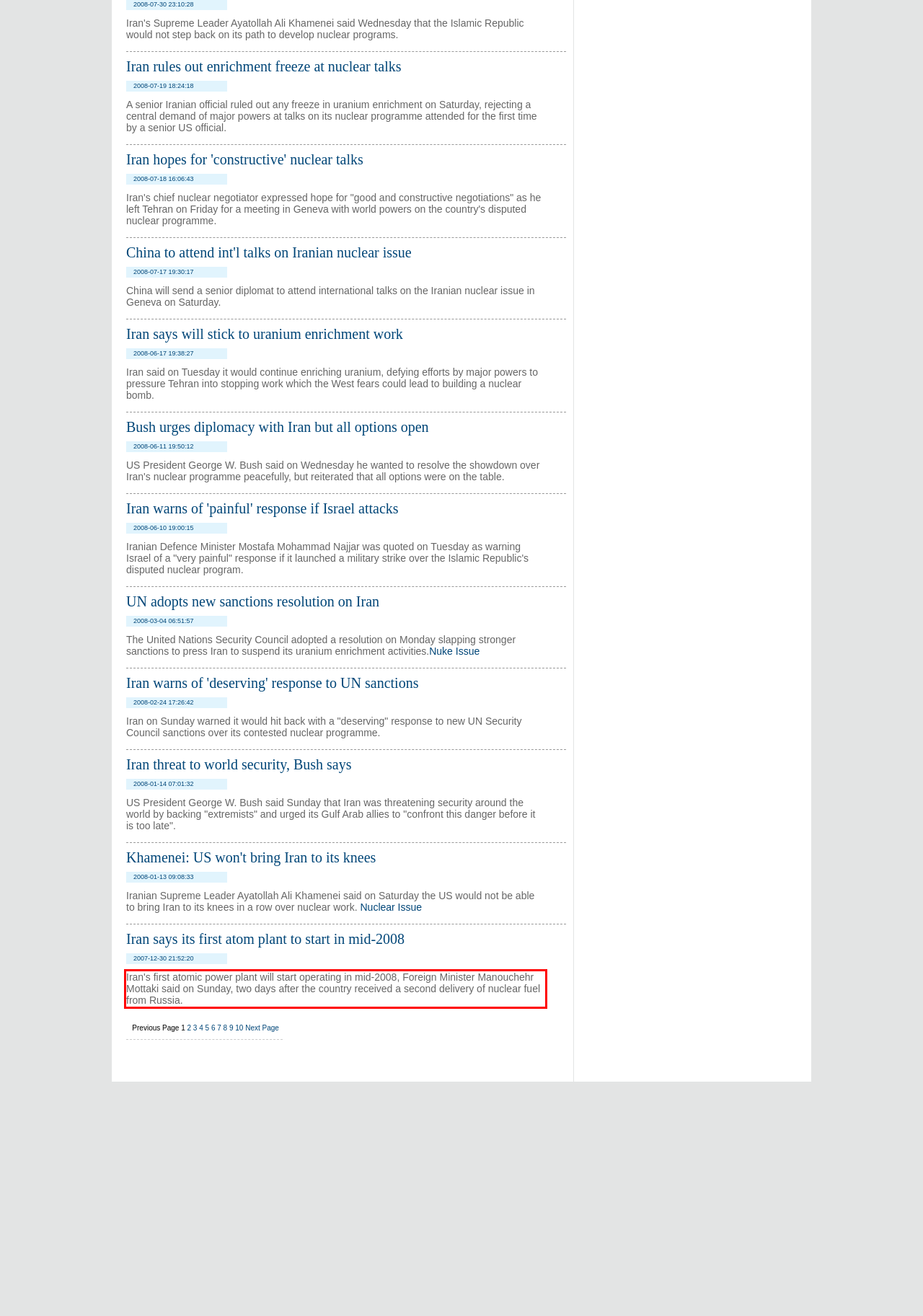Please analyze the provided webpage screenshot and perform OCR to extract the text content from the red rectangle bounding box.

Iran's first atomic power plant will start operating in mid-2008, Foreign Minister Manouchehr Mottaki said on Sunday, two days after the country received a second delivery of nuclear fuel from Russia.